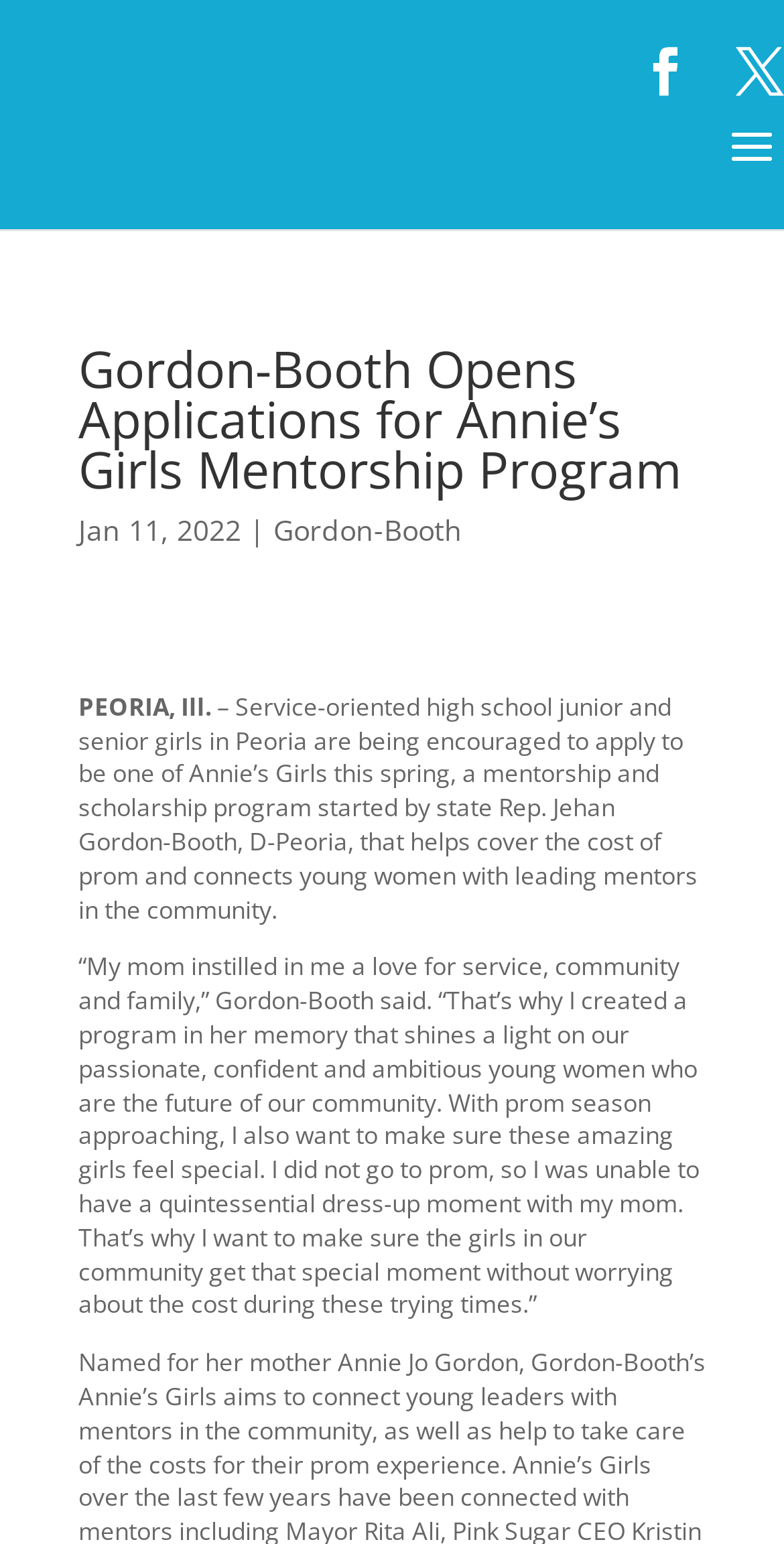Give a one-word or short-phrase answer to the following question: 
What is the name of the mentorship program?

Annie's Girls